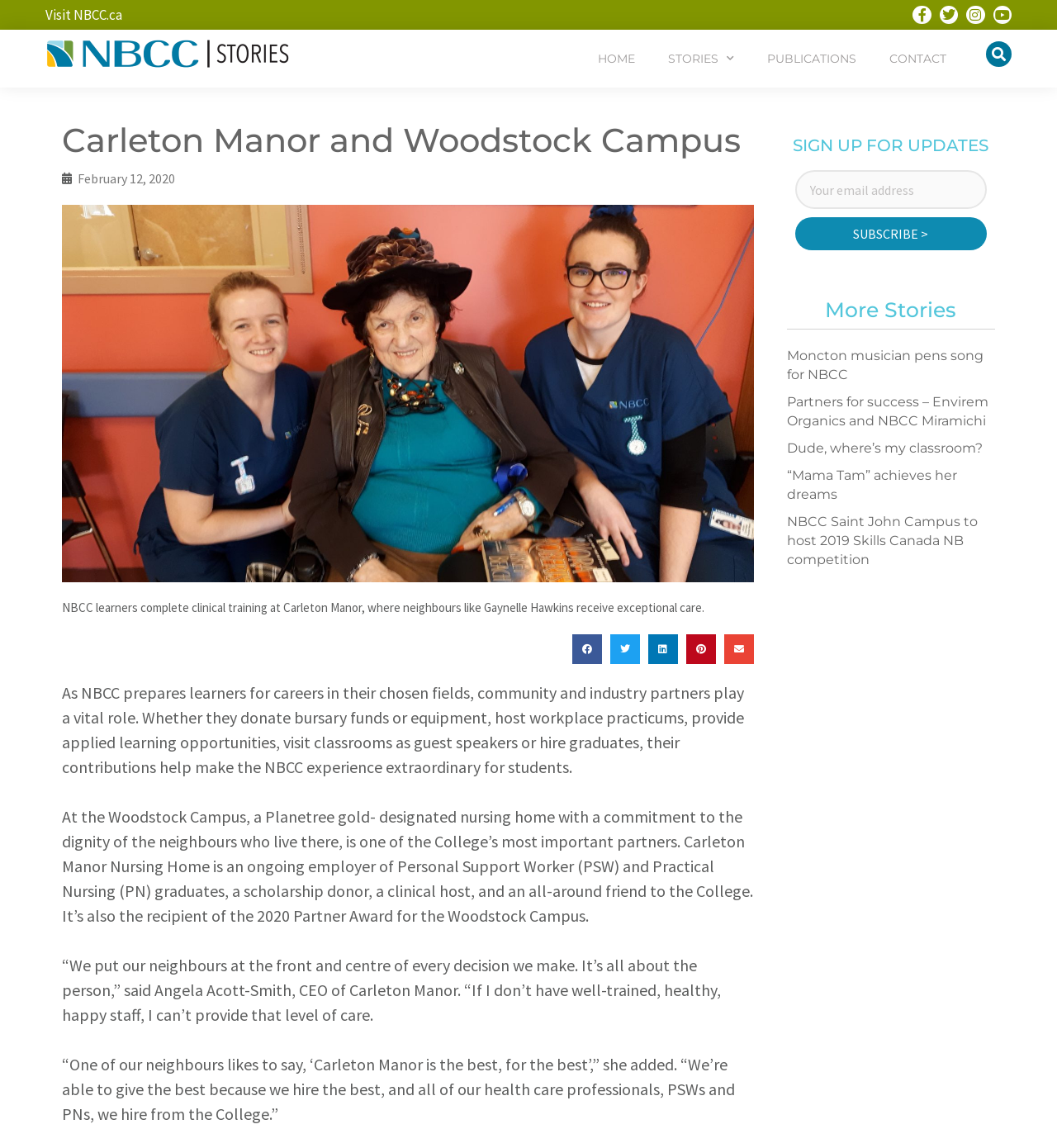Respond to the question below with a single word or phrase:
What is the date mentioned in the article?

February 12, 2020